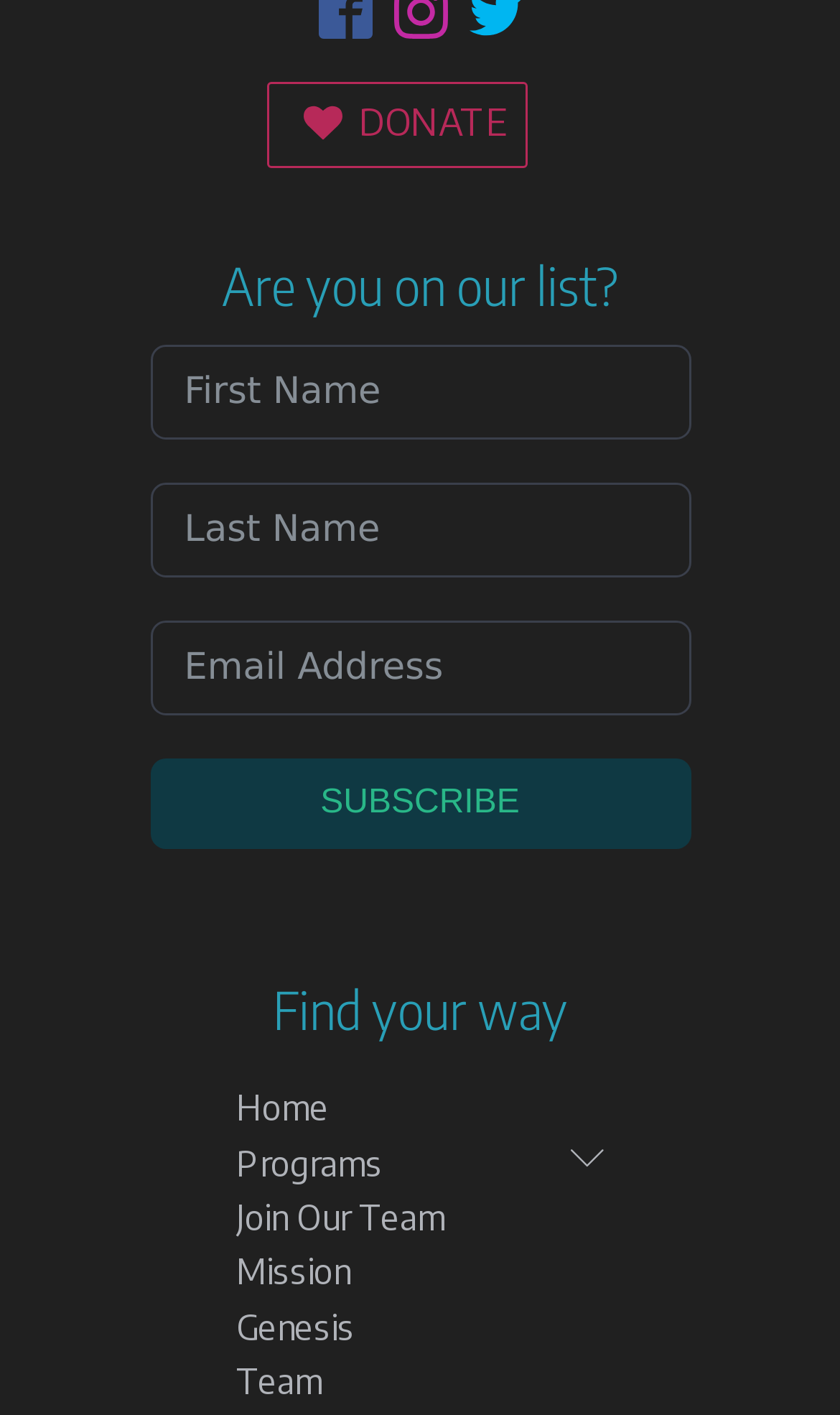Determine the coordinates of the bounding box that should be clicked to complete the instruction: "check out Maggie's Farm". The coordinates should be represented by four float numbers between 0 and 1: [left, top, right, bottom].

None